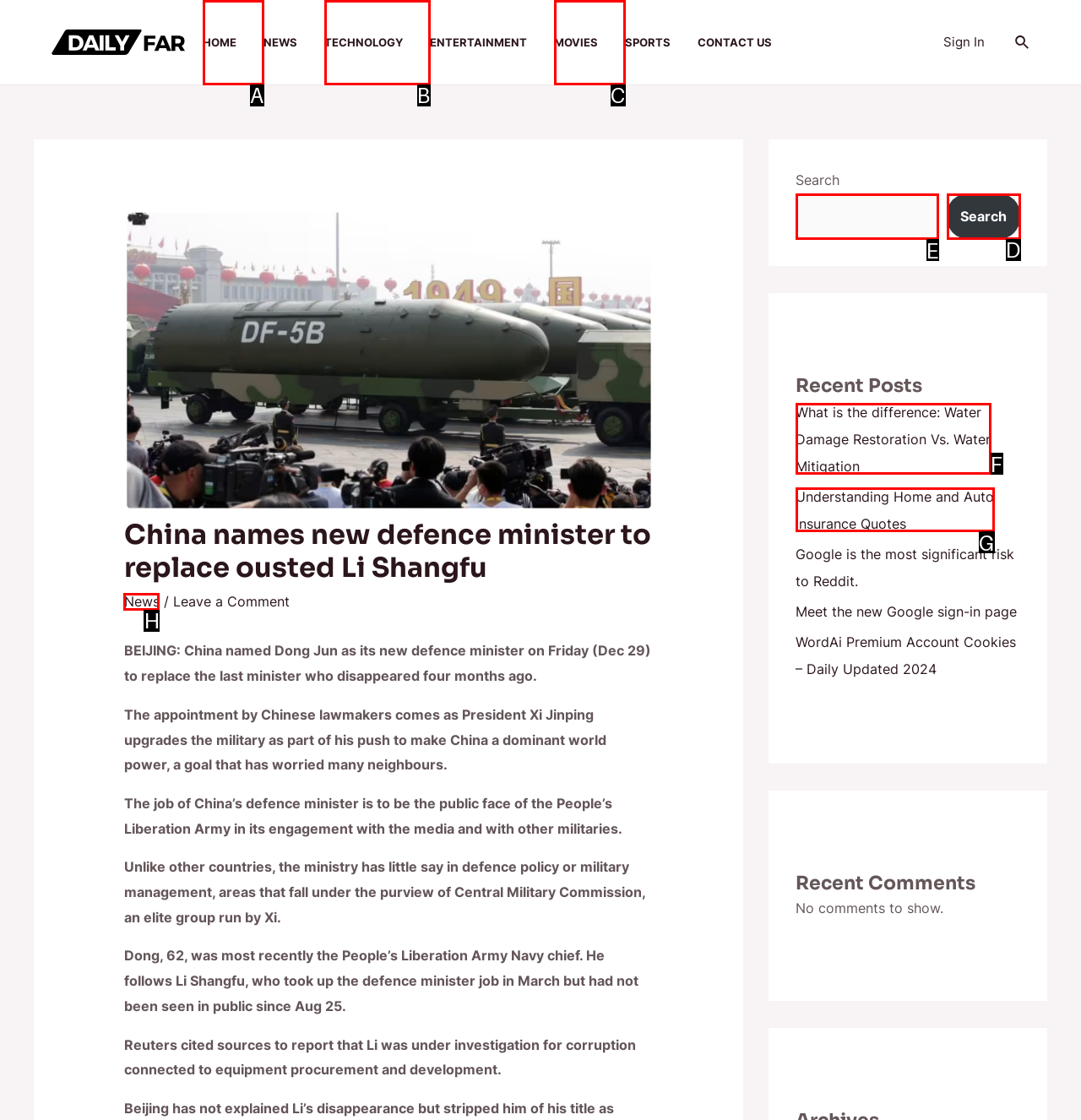Which lettered option should be clicked to achieve the task: Search for something? Choose from the given choices.

E